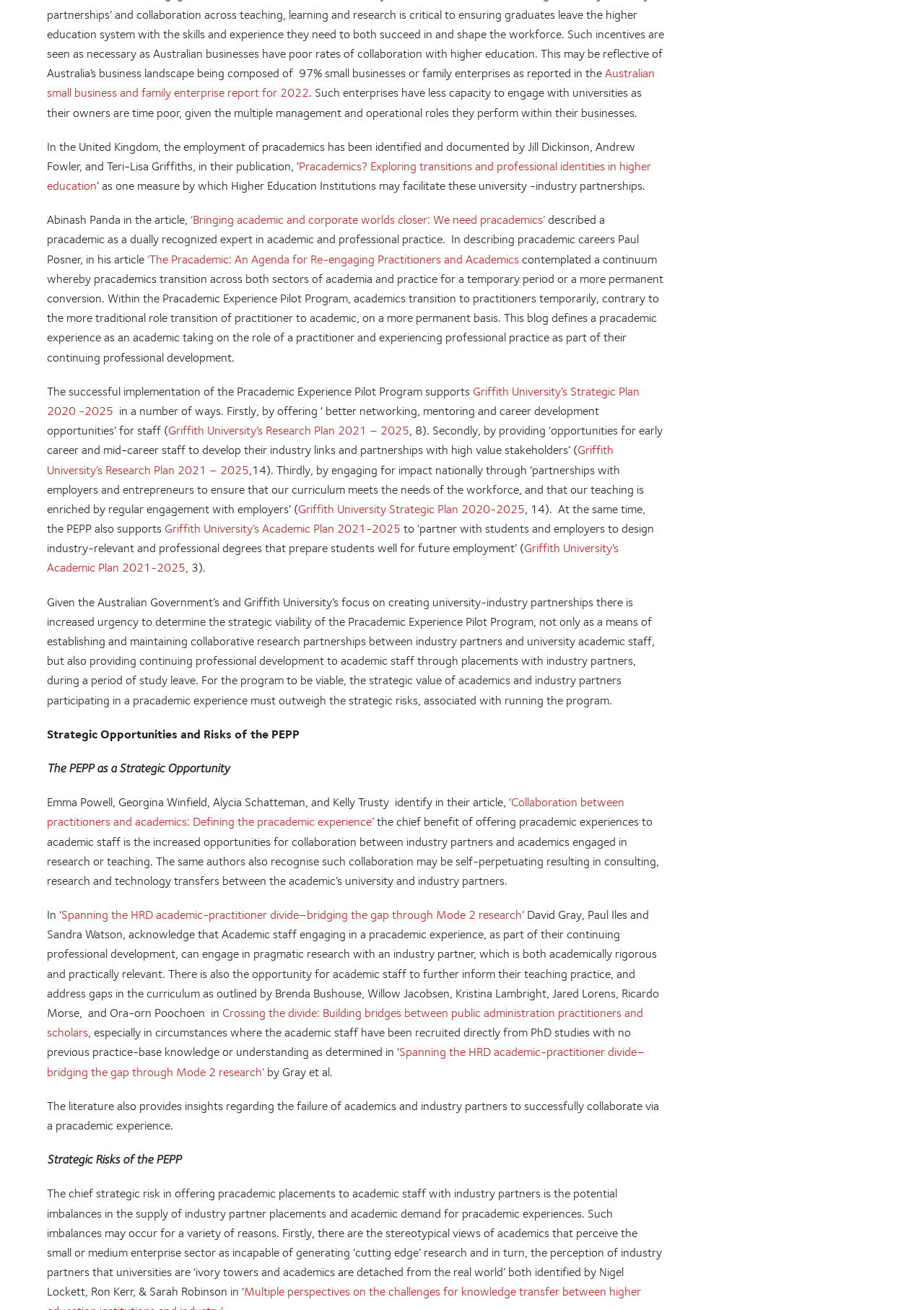Answer this question in one word or a short phrase: What is a pracademic?

Dually recognized expert